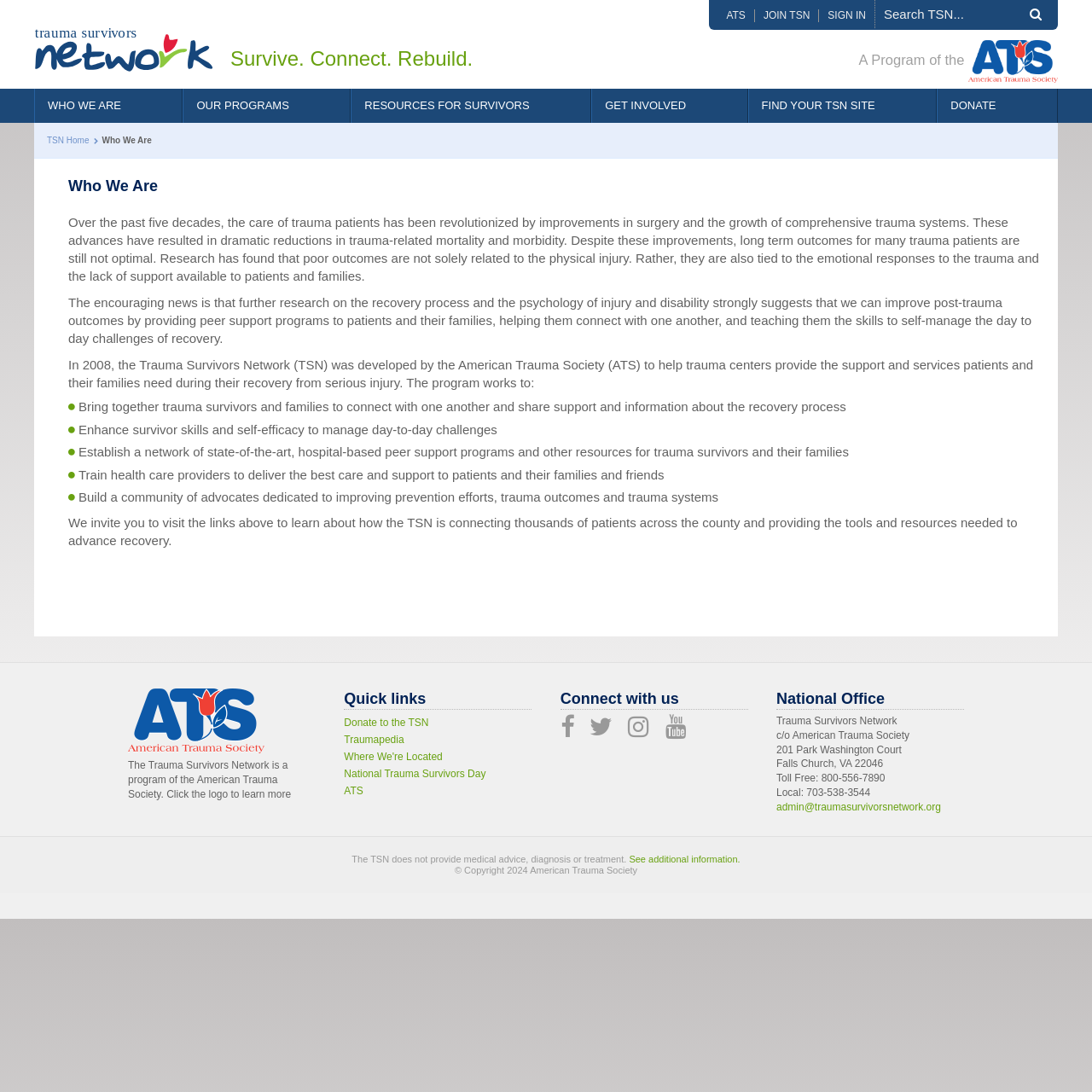Determine the bounding box coordinates of the region that needs to be clicked to achieve the task: "Click on the 'JOIN TSN' link".

[0.691, 0.009, 0.75, 0.02]